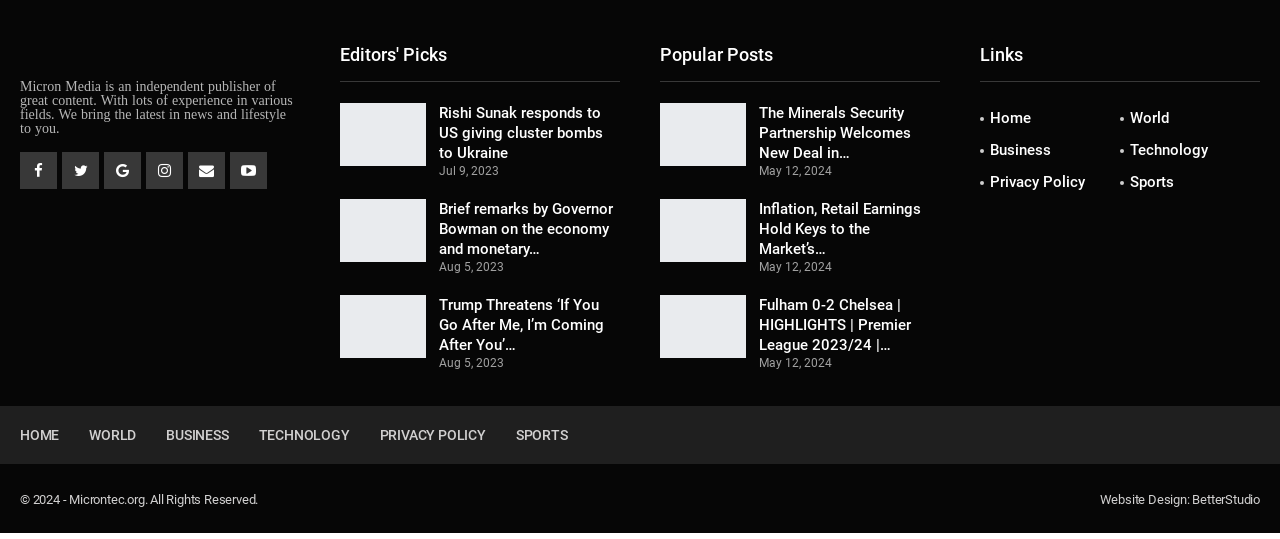What is the company name mentioned at the bottom of the webpage?
Observe the image and answer the question with a one-word or short phrase response.

BetterStudio